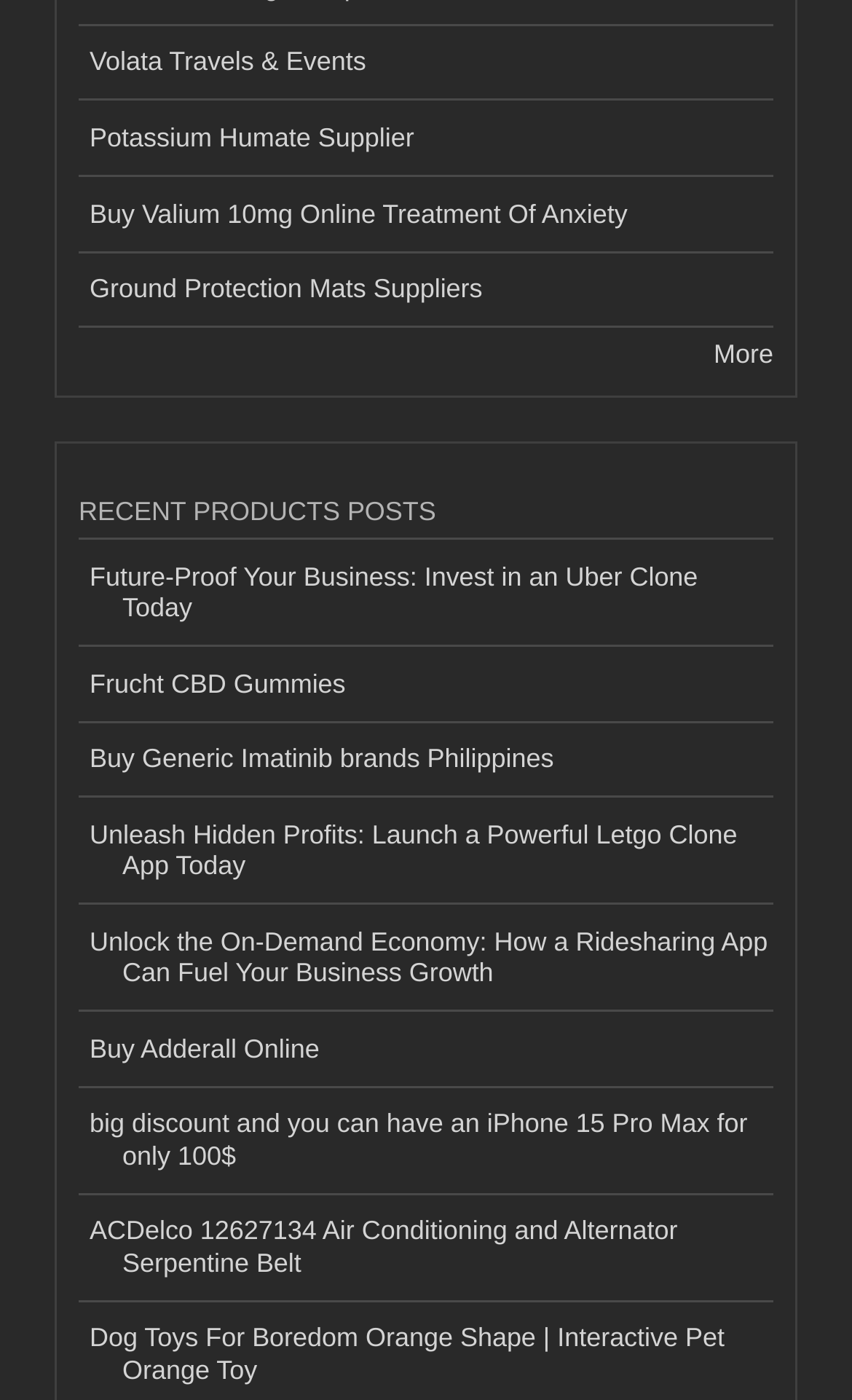Determine the bounding box for the UI element as described: "Frucht CBD Gummies". The coordinates should be represented as four float numbers between 0 and 1, formatted as [left, top, right, bottom].

[0.092, 0.462, 0.908, 0.516]